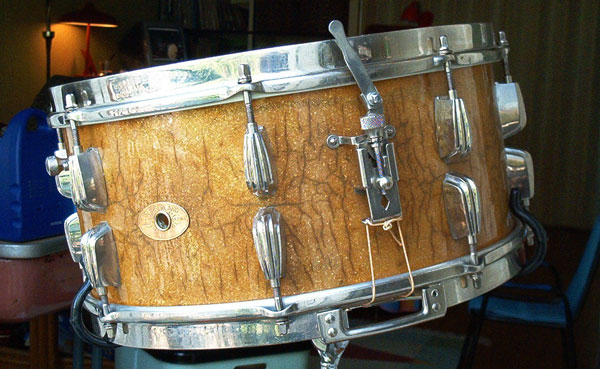Using the information in the image, give a detailed answer to the following question: What is the color of the drum's finish?

The caption describes the drum's finish as 'warm, golden', which suggests that the color of the finish is golden.